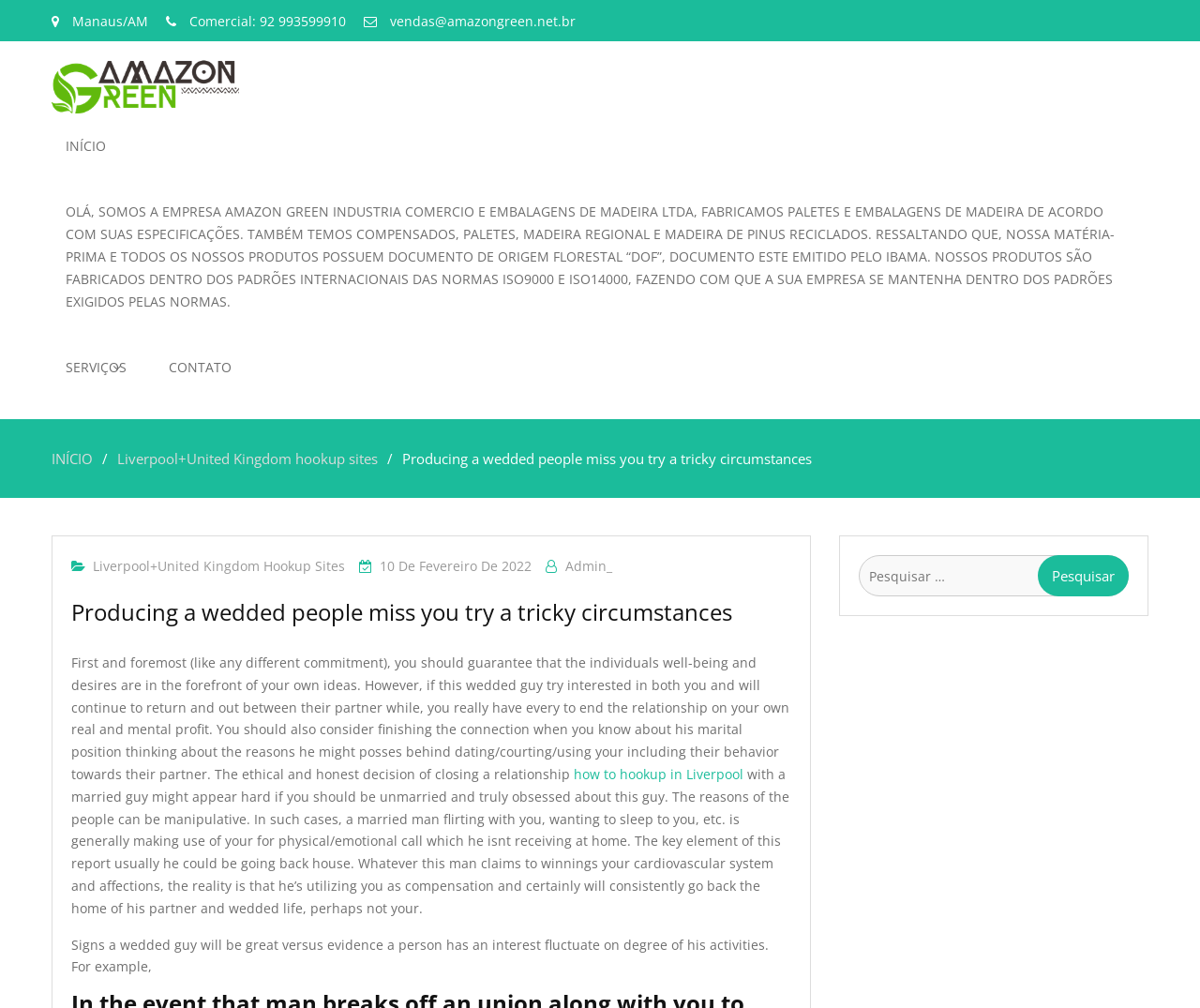Determine the bounding box coordinates of the region I should click to achieve the following instruction: "Read more about the company". Ensure the bounding box coordinates are four float numbers between 0 and 1, i.e., [left, top, right, bottom].

[0.043, 0.178, 0.957, 0.332]